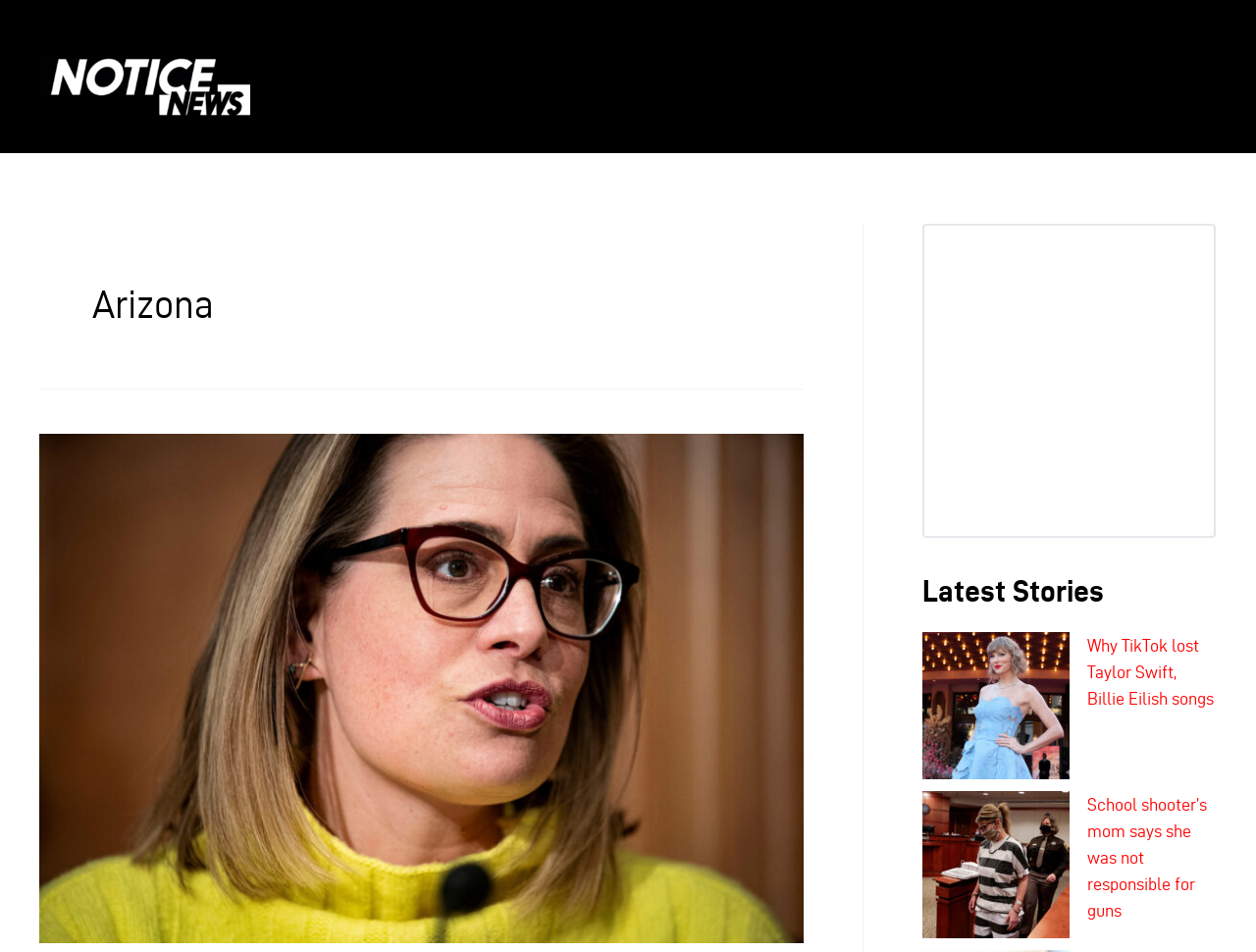Use a single word or phrase to respond to the question:
What type of content is displayed in the iframe?

Unknown